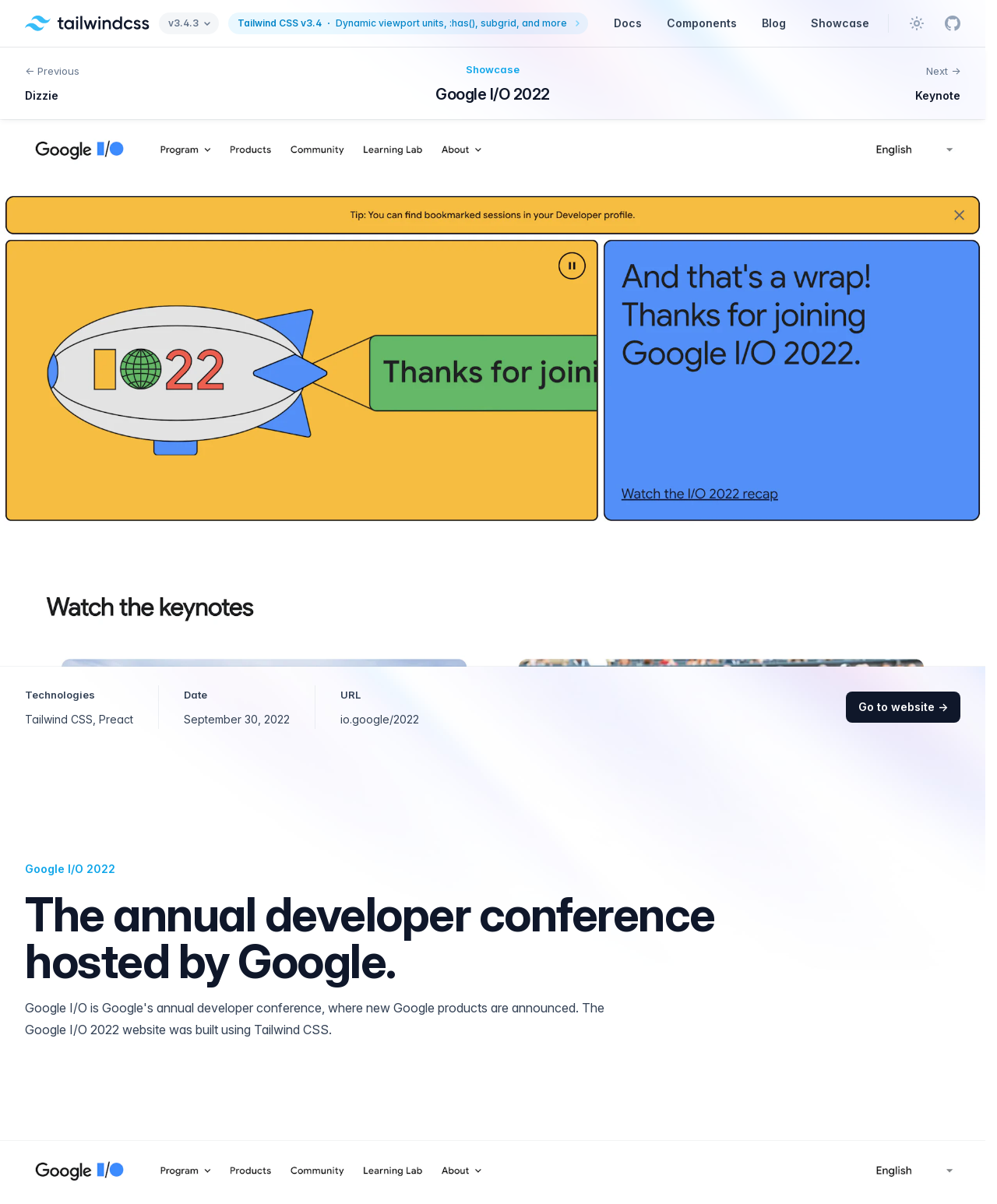What is the purpose of Google I/O?
Based on the screenshot, provide a one-word or short-phrase response.

The annual developer conference hosted by Google.